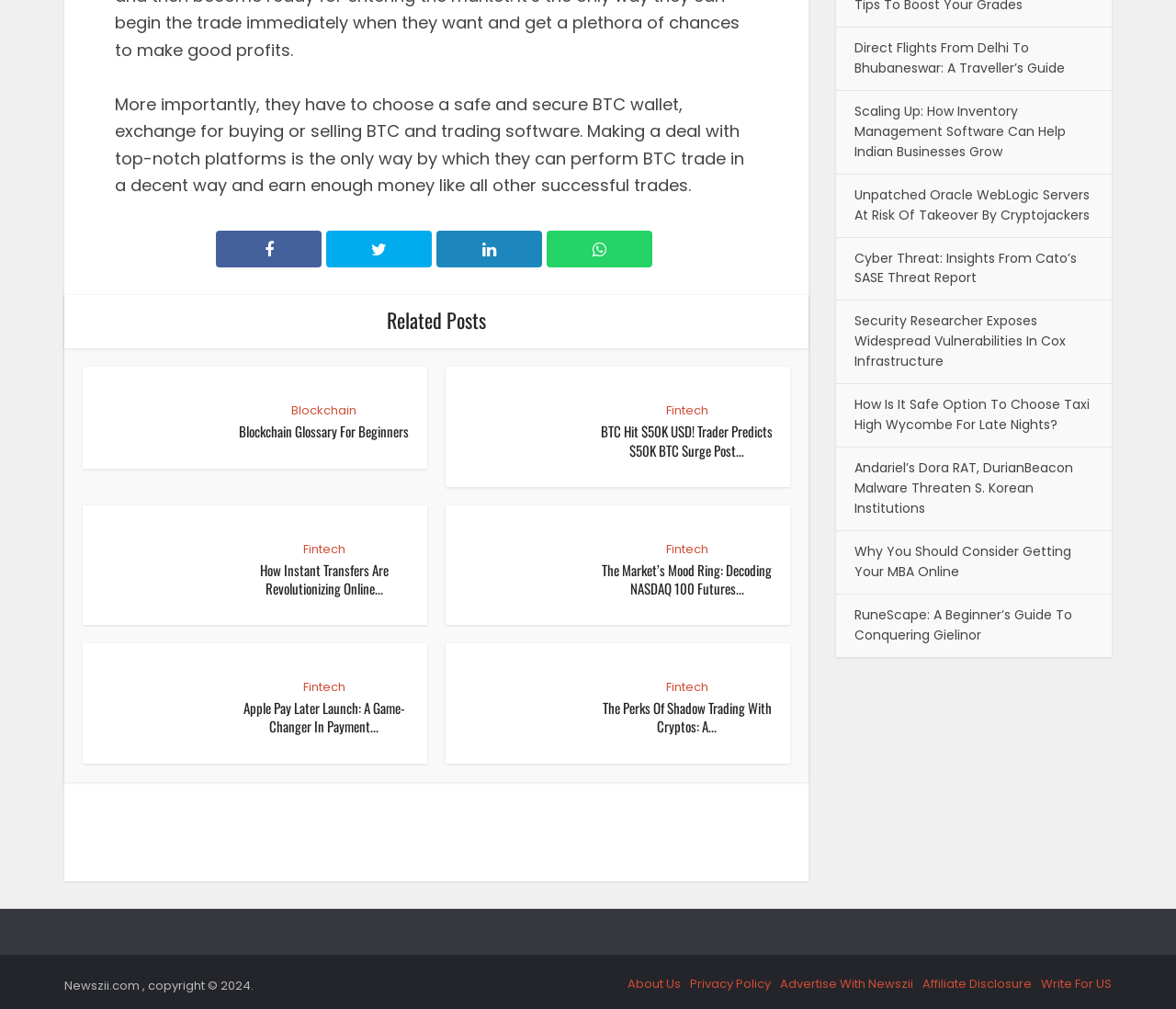What is the text of the button at the bottom of the page?
Provide a detailed answer to the question using information from the image.

I looked at the button element at the bottom of the page and found that its text is 'Load More'.